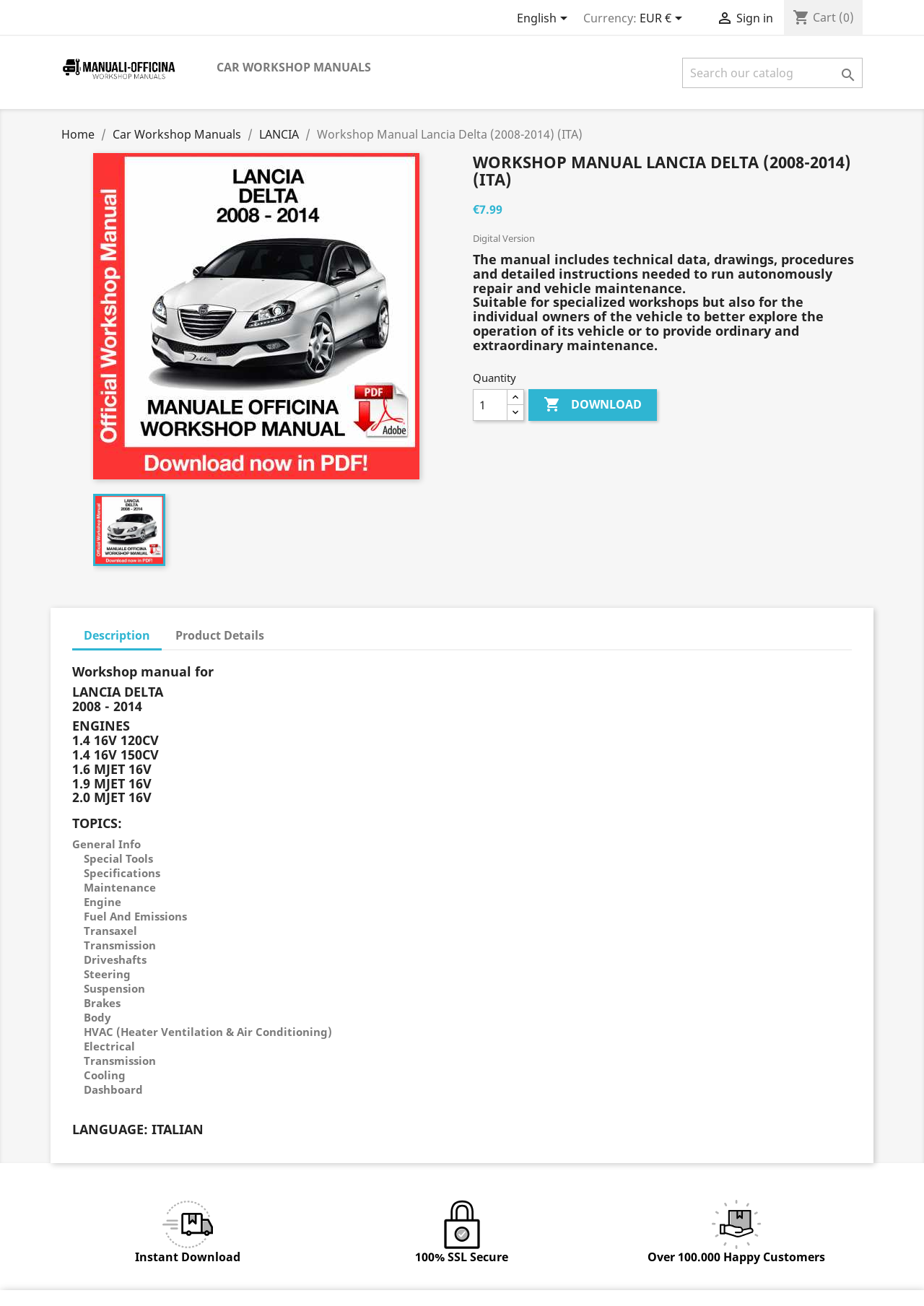Based on the element description: "  Car Workshop Manuals", identify the bounding box coordinates for this UI element. The coordinates must be four float numbers between 0 and 1, listed as [left, top, right, bottom].

[0.227, 0.044, 0.409, 0.06]